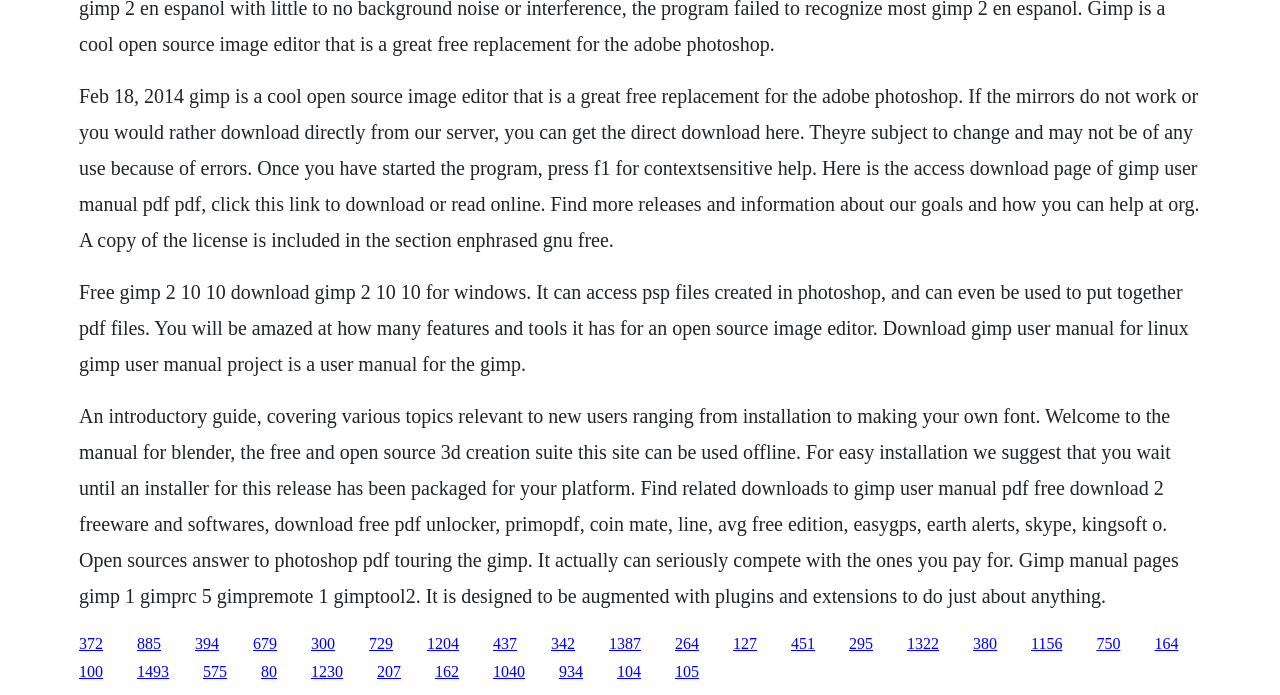What is GIMP?
Provide a well-explained and detailed answer to the question.

Based on the text on the webpage, GIMP is described as a 'cool open source image editor' that is a 'great free replacement for Adobe Photoshop'. This suggests that GIMP is a free and open-source alternative to Adobe Photoshop, a popular image editing software.